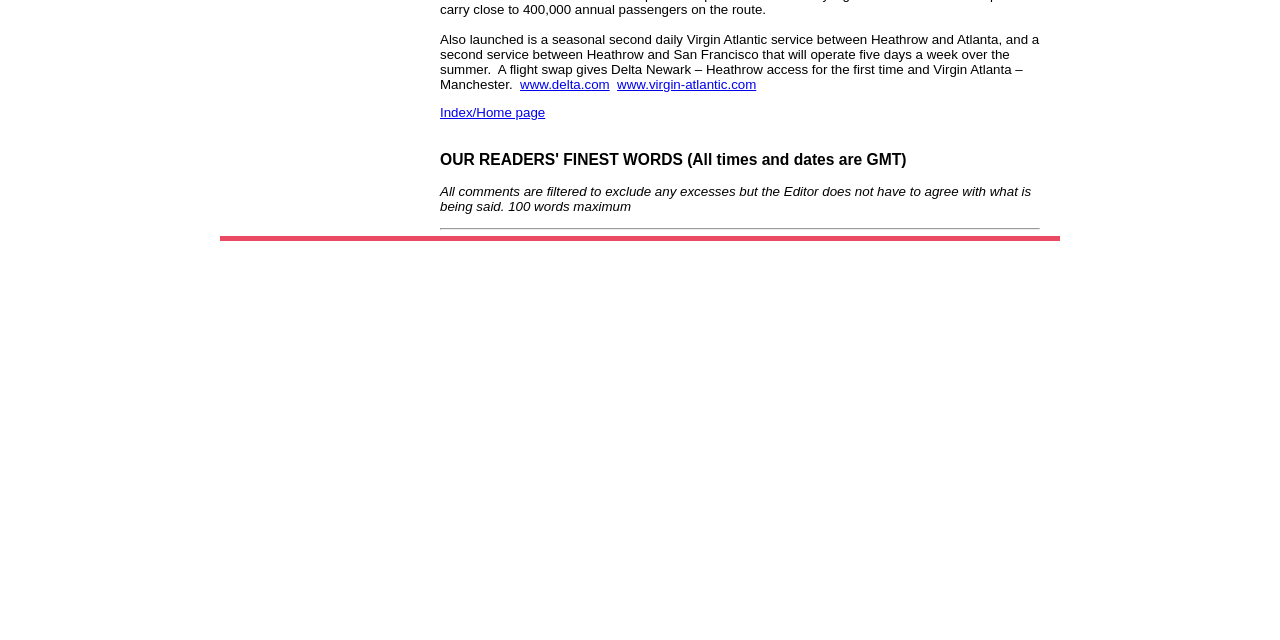Locate the bounding box coordinates of the UI element described by: "aria-label="Advertisement" name="aswift_1" title="Advertisement"". The bounding box coordinates should consist of four float numbers between 0 and 1, i.e., [left, top, right, bottom].

None